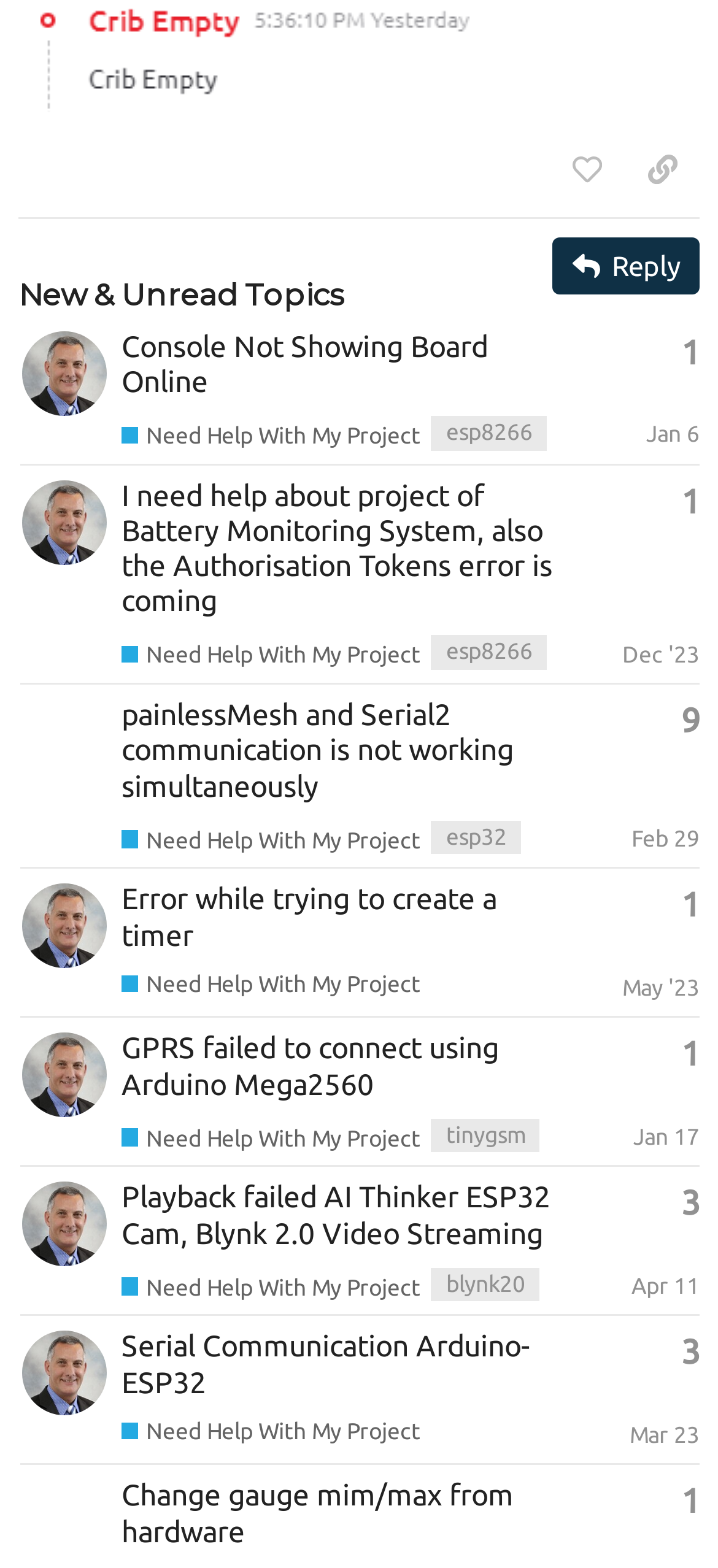Identify the bounding box for the UI element specified in this description: "aria-label="anishDalvi's profile, latest poster"". The coordinates must be four float numbers between 0 and 1, formatted as [left, top, right, bottom].

[0.028, 0.462, 0.151, 0.481]